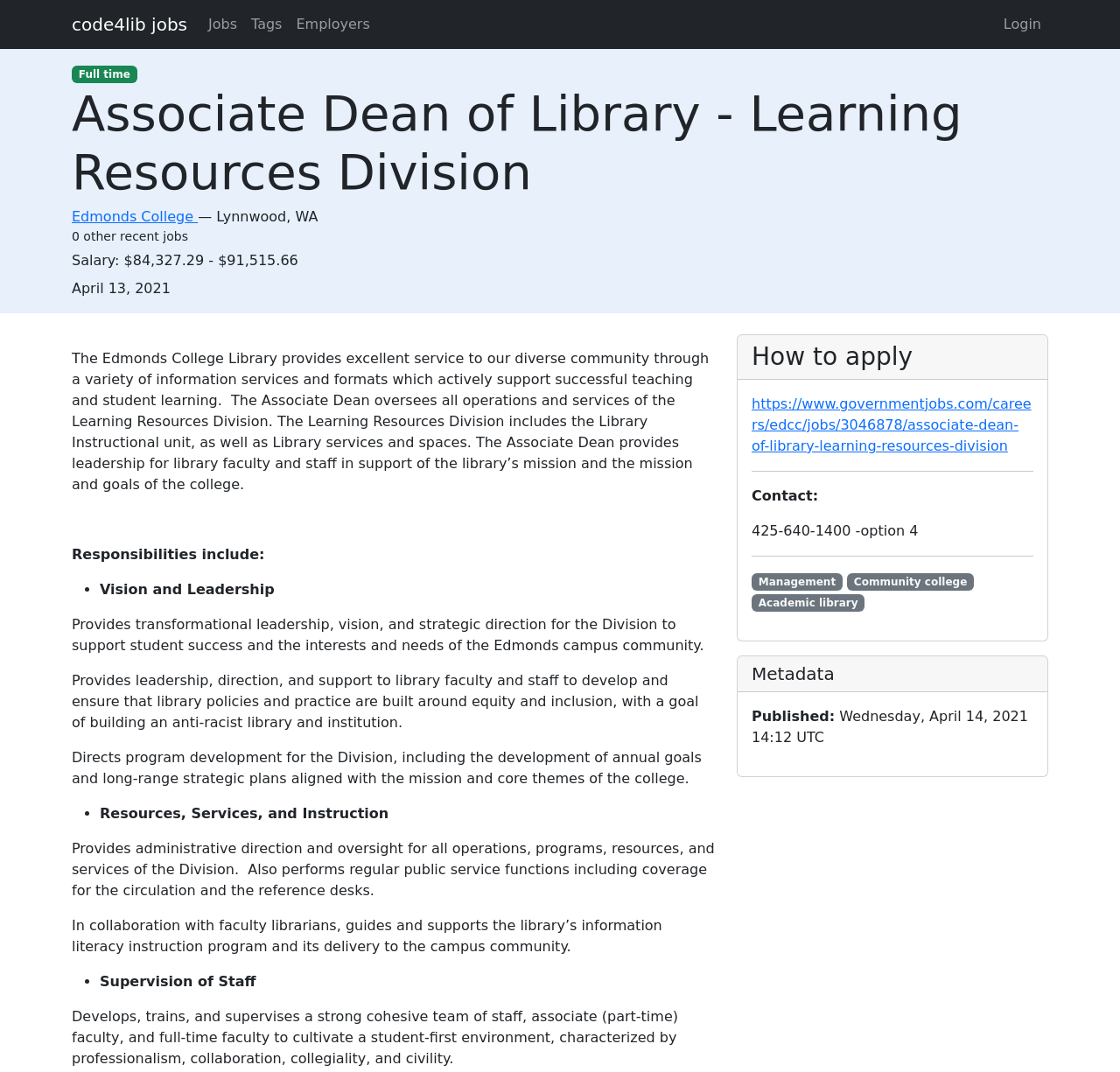Provide a brief response in the form of a single word or phrase:
Where is the job located?

Lynnwood, WA